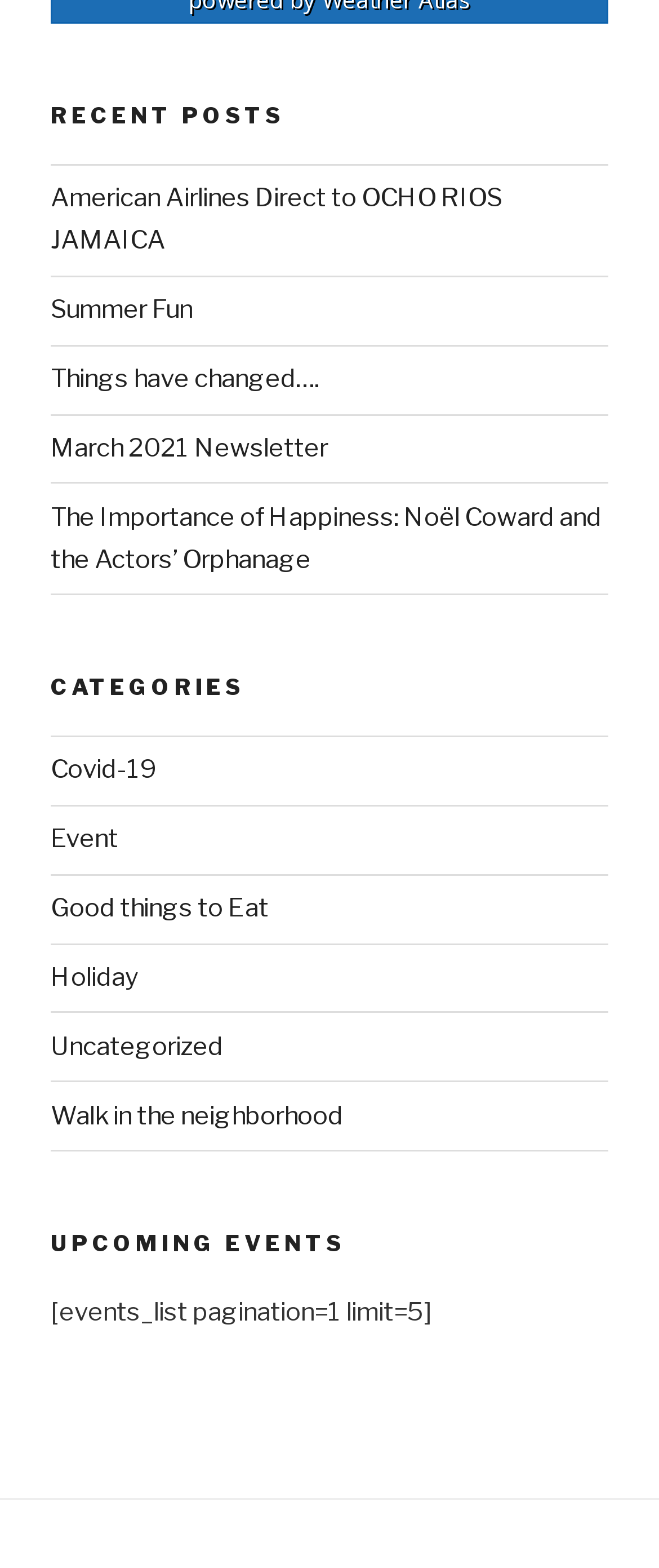Please identify the bounding box coordinates of the element's region that needs to be clicked to fulfill the following instruction: "read American Airlines Direct to OCHO RIOS JAMAICA". The bounding box coordinates should consist of four float numbers between 0 and 1, i.e., [left, top, right, bottom].

[0.077, 0.117, 0.762, 0.163]